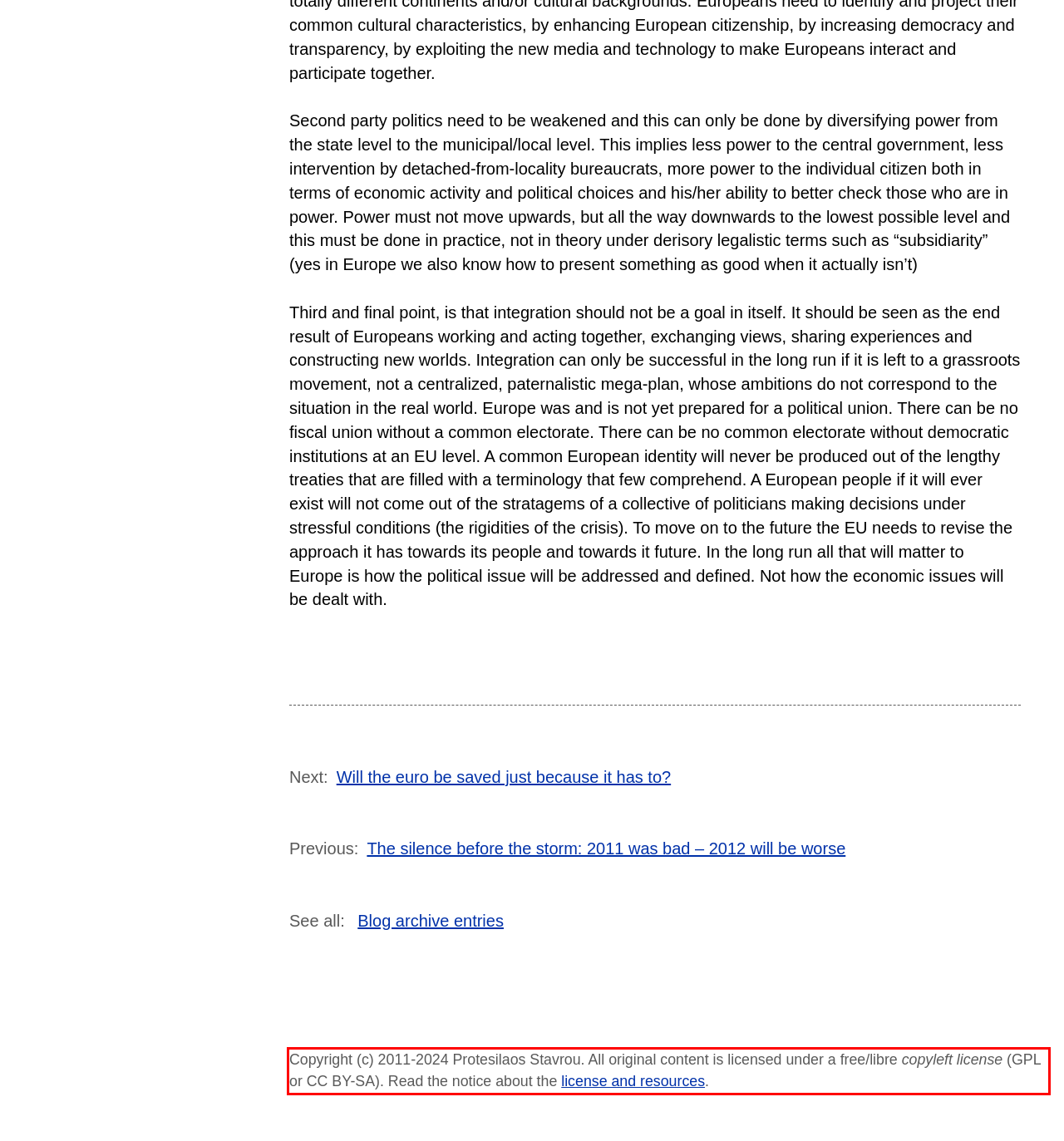Identify the red bounding box in the webpage screenshot and perform OCR to generate the text content enclosed.

Copyright (c) 2011-2024 Protesilaos Stavrou. All original content is licensed under a free/libre copyleft license (GPL or CC BY-SA). Read the notice about the license and resources.